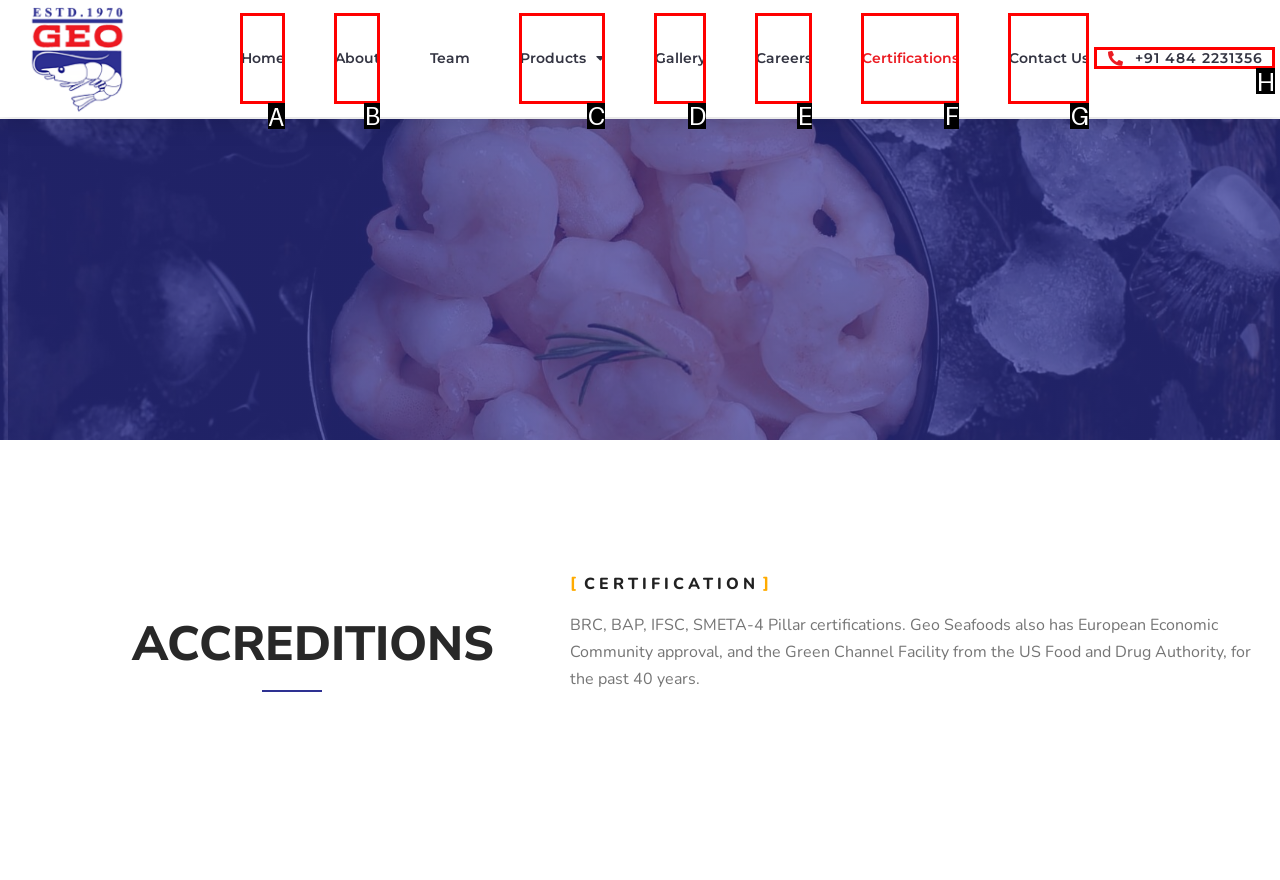Select the HTML element that should be clicked to accomplish the task: go to home page Reply with the corresponding letter of the option.

A